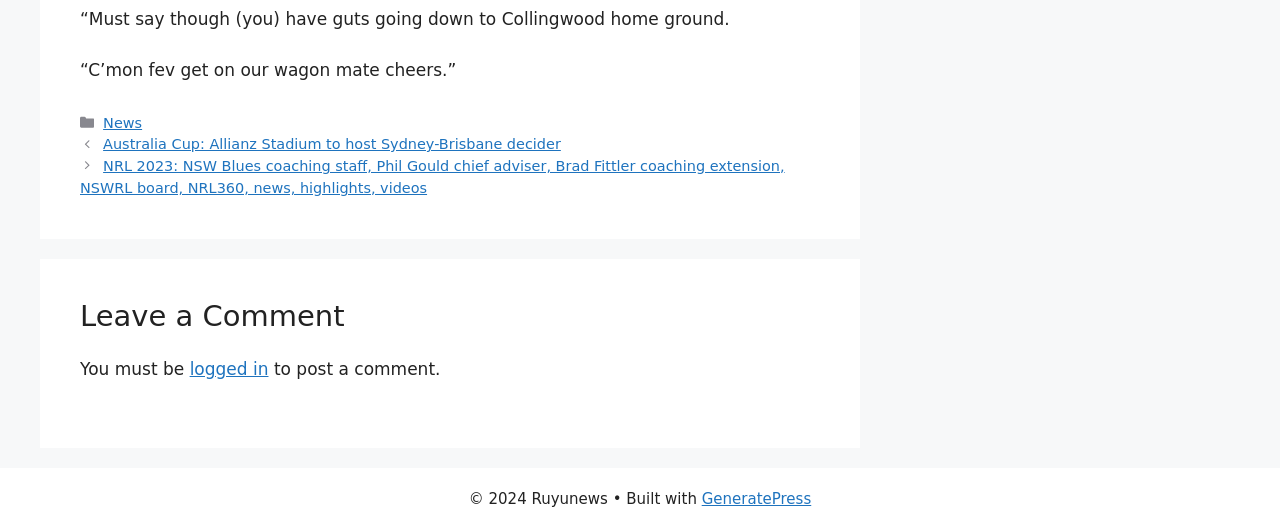Answer succinctly with a single word or phrase:
How many static text elements are there?

6